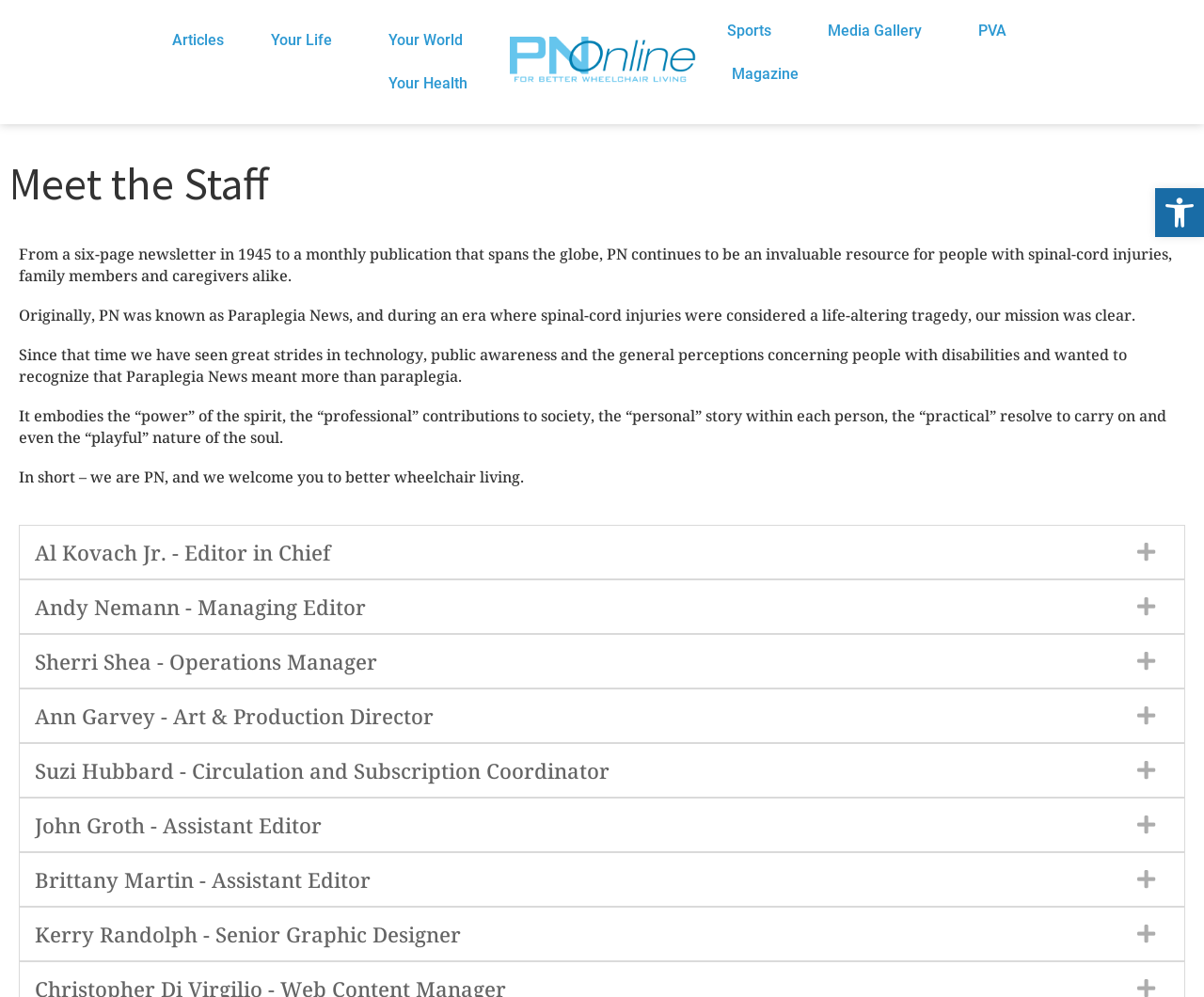How many staff members are listed on this webpage?
Kindly offer a detailed explanation using the data available in the image.

By counting the number of link elements with OCR text that includes a person's name and title, such as 'Al Kovach Jr. - Editor in Chief', 'Andy Nemann - Managing Editor', and so on, we can determine that there are 9 staff members listed on this webpage.